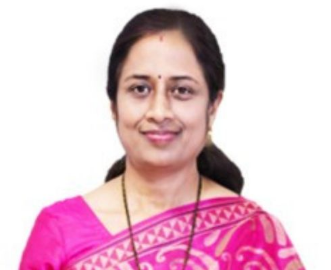Answer in one word or a short phrase: 
How is the woman's hair styled?

Neatly